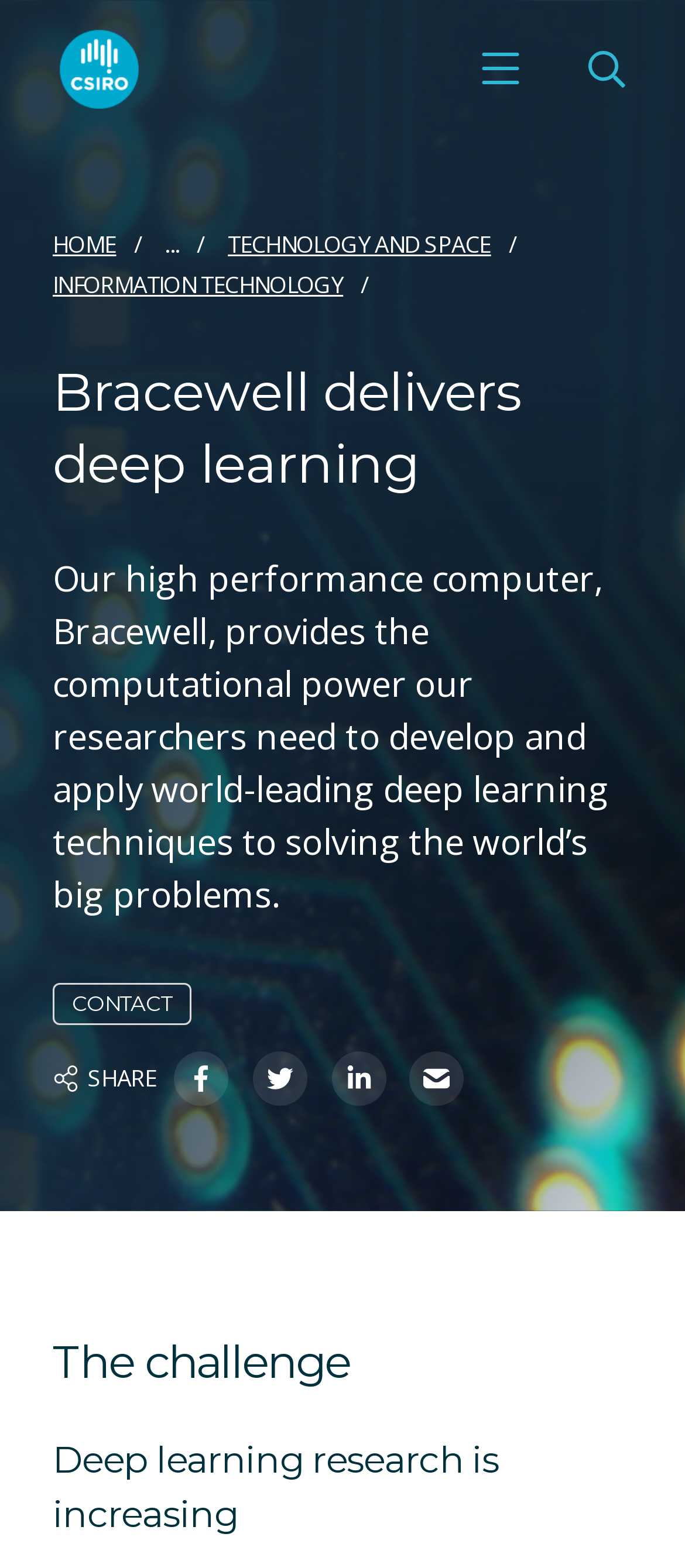Is there a contact button on the webpage?
Examine the webpage screenshot and provide an in-depth answer to the question.

There is a button labeled 'CONTACT' at the bottom of the webpage, with a bounding box of [0.077, 0.627, 0.278, 0.654], indicating that users can click on it to contact someone or access contact information.